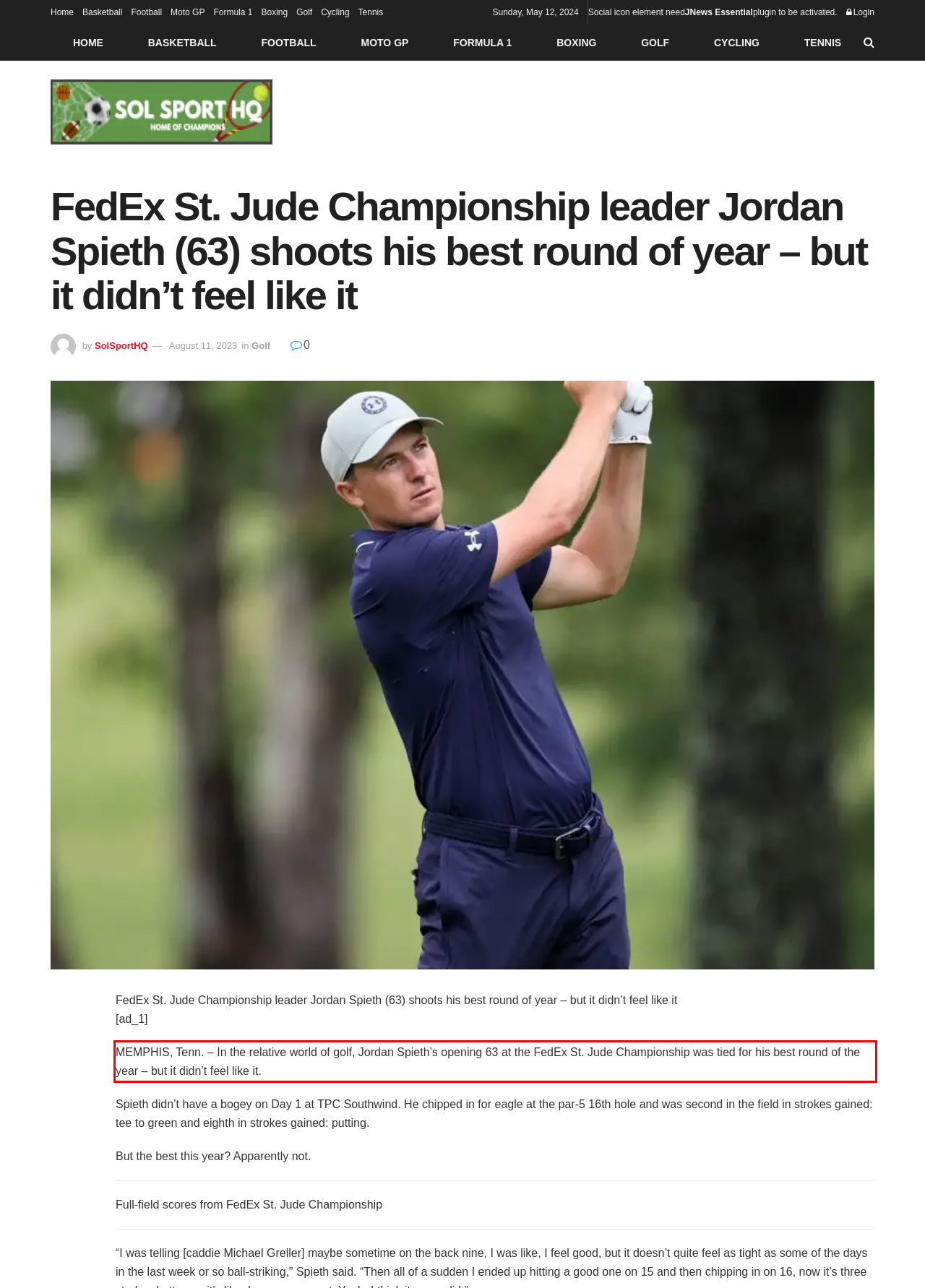Using the provided webpage screenshot, identify and read the text within the red rectangle bounding box.

MEMPHIS, Tenn. – In the relative world of golf, Jordan Spieth’s opening 63 at the FedEx St. Jude Championship was tied for his best round of the year – but it didn’t feel like it.